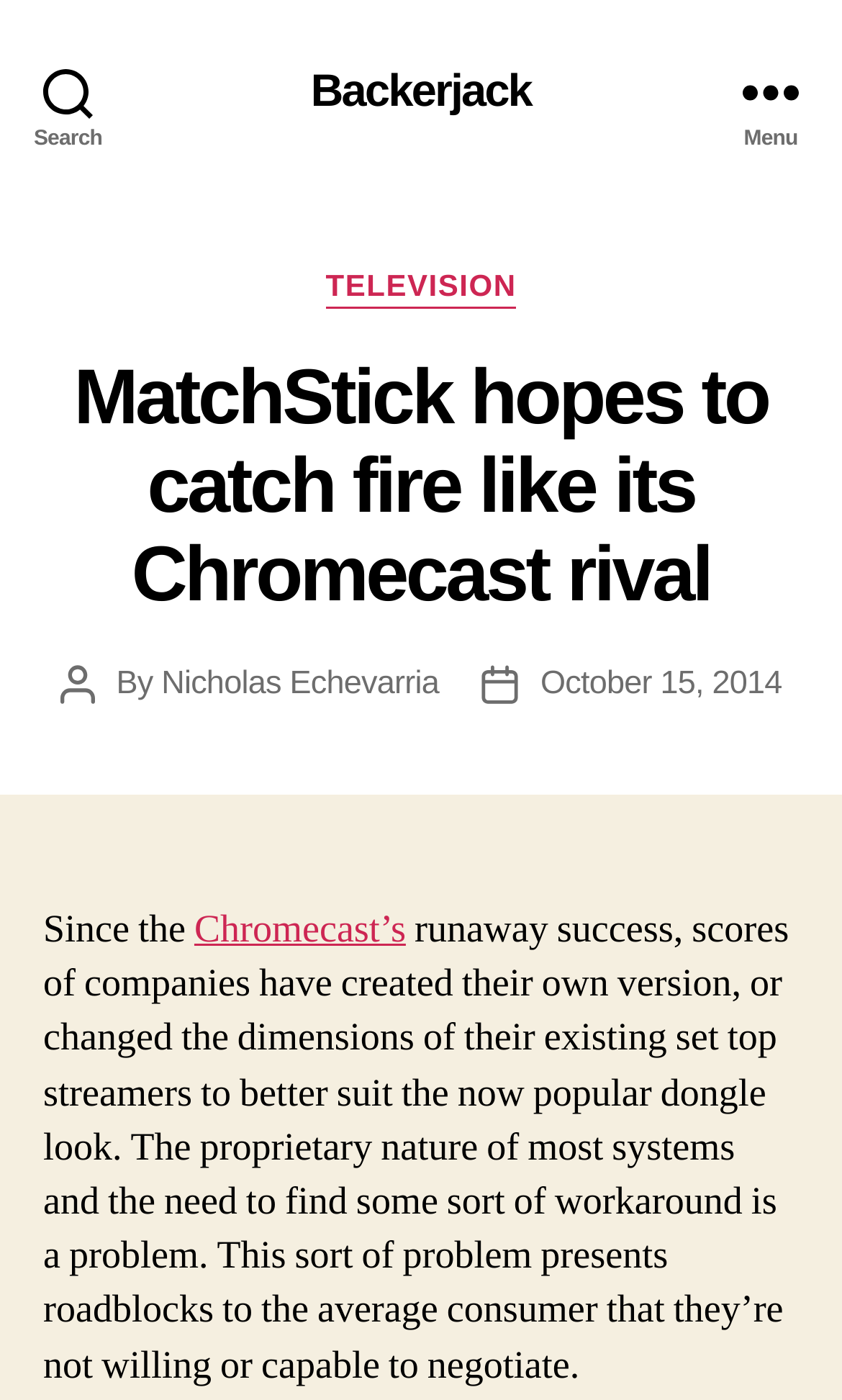Based on the image, please elaborate on the answer to the following question:
What is the author of the article?

I found the author's name by looking at the text 'By' followed by a link 'Nicholas Echevarria' which indicates the author of the article.